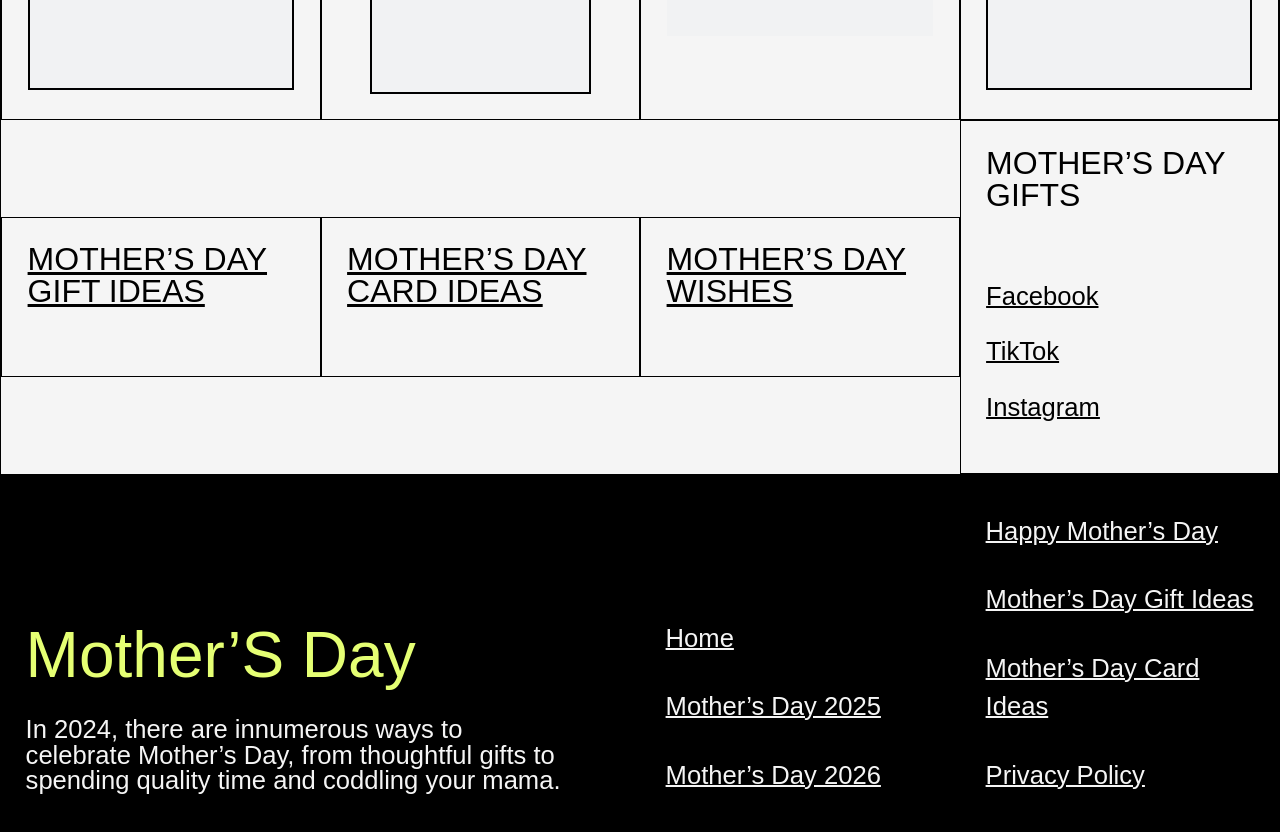What is the purpose of the webpage?
Please interpret the details in the image and answer the question thoroughly.

I inferred the purpose of the webpage by looking at the various headings and links related to Mother's Day, such as gift ideas, card ideas, and wishes. The webpage seems to provide resources and ideas for celebrating Mother's Day.